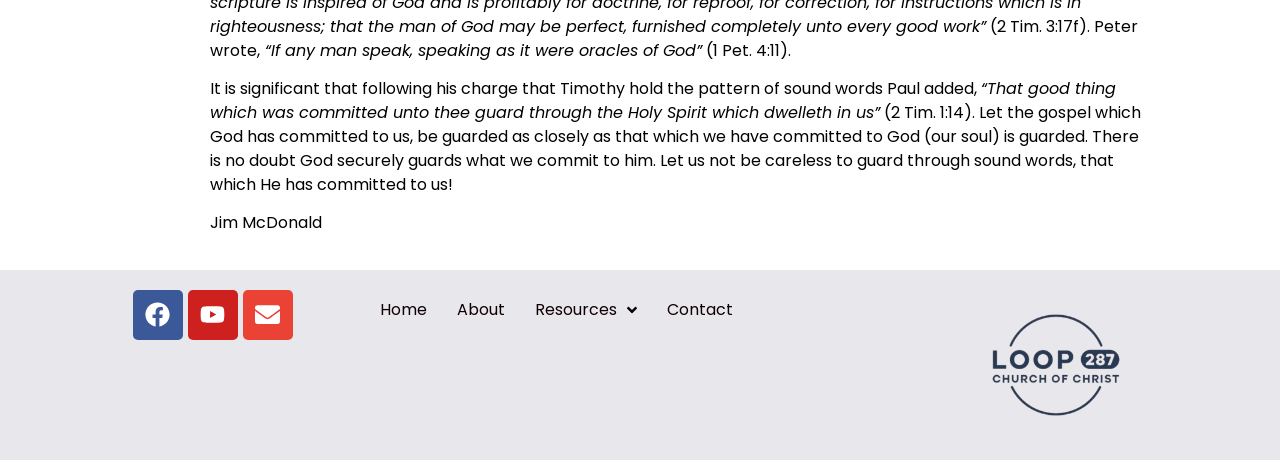What social media platforms are linked?
Could you answer the question in a detailed manner, providing as much information as possible?

The webpage has links to social media platforms Facebook and Youtube, which are represented by their respective icons.